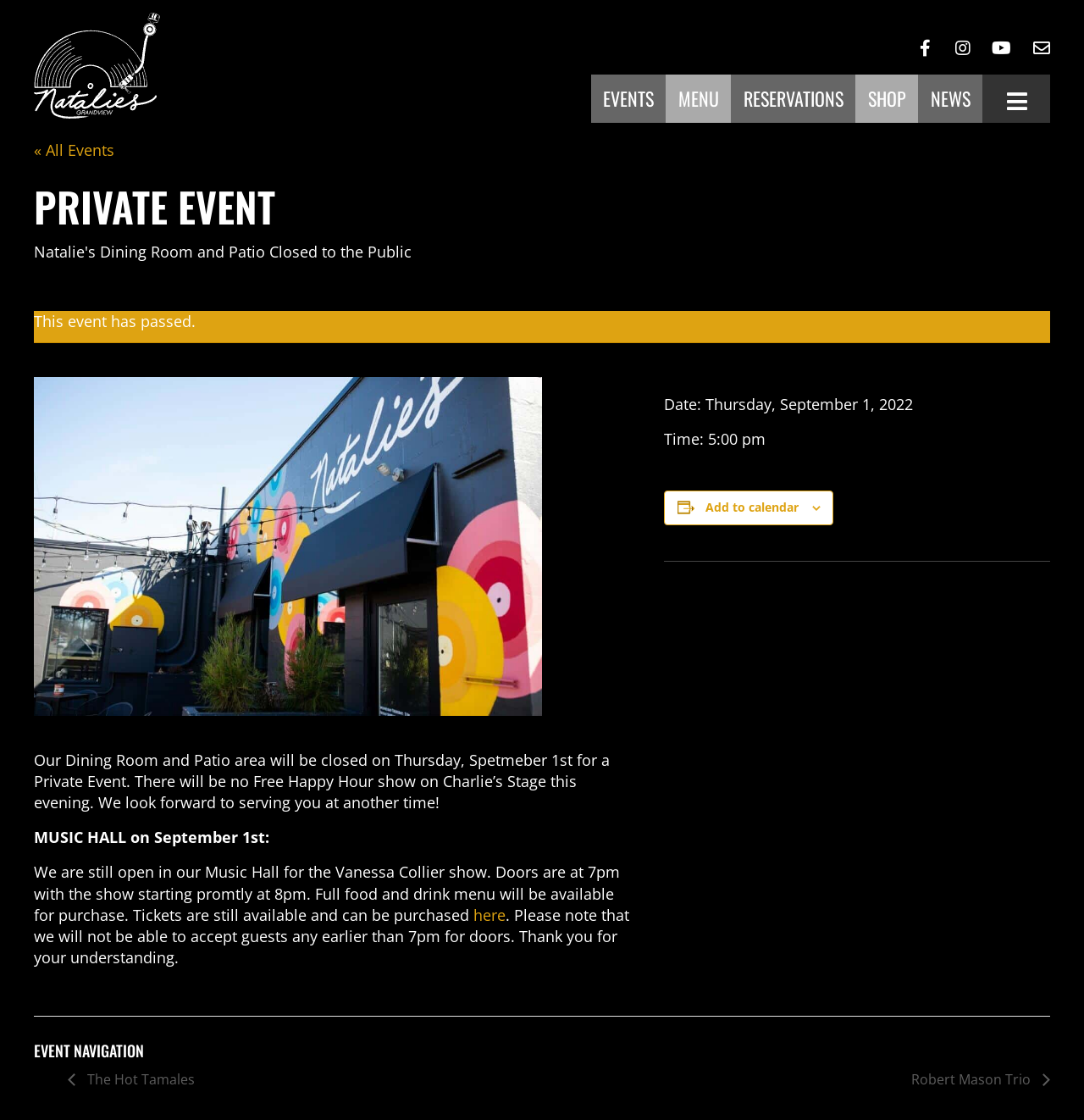Provide the bounding box coordinates of the HTML element this sentence describes: "Media". The bounding box coordinates consist of four float numbers between 0 and 1, i.e., [left, top, right, bottom].

None